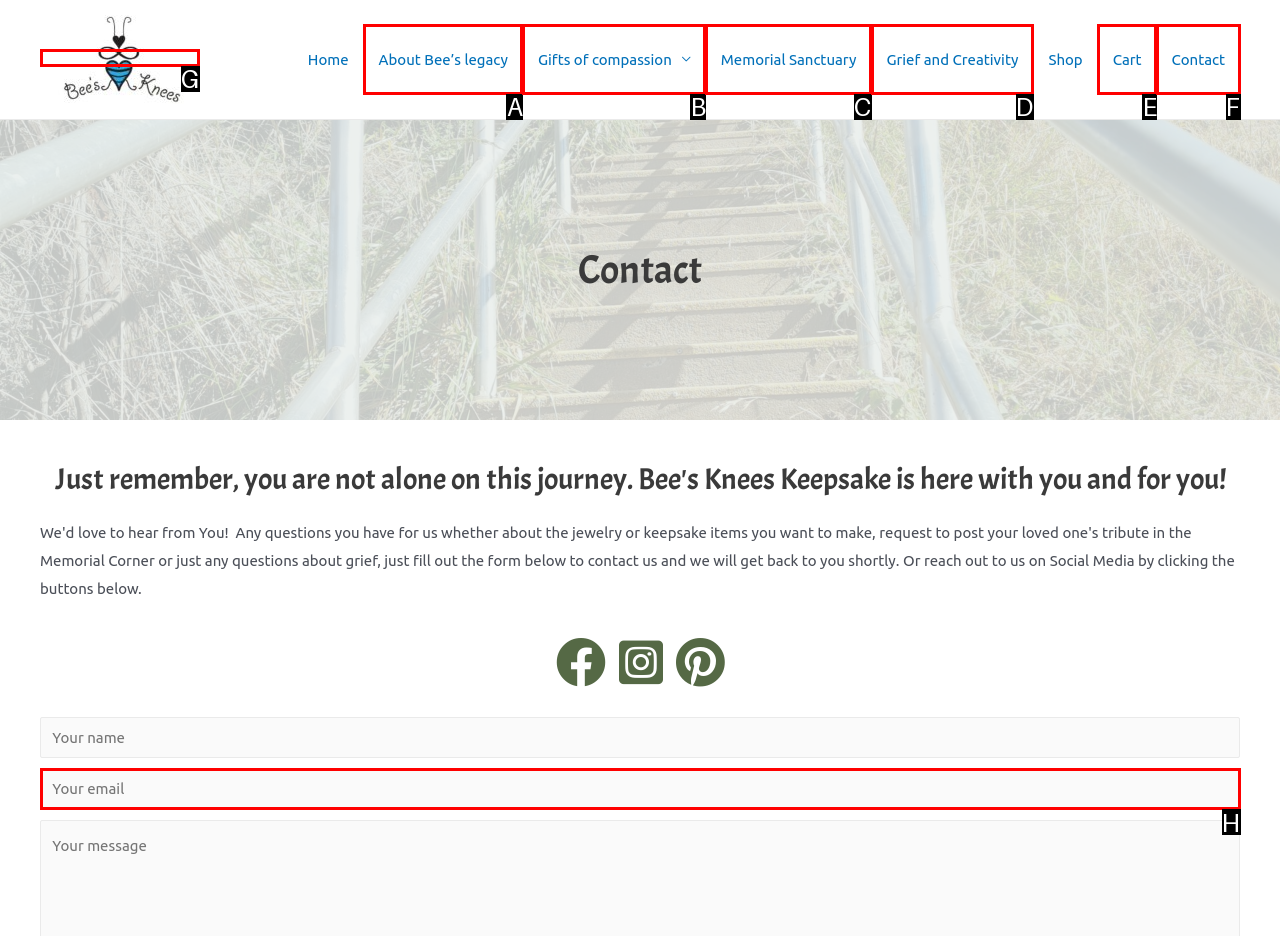Determine the UI element that matches the description: aria-describedby="email-error" name="fl-email" placeholder="Your email"
Answer with the letter from the given choices.

H